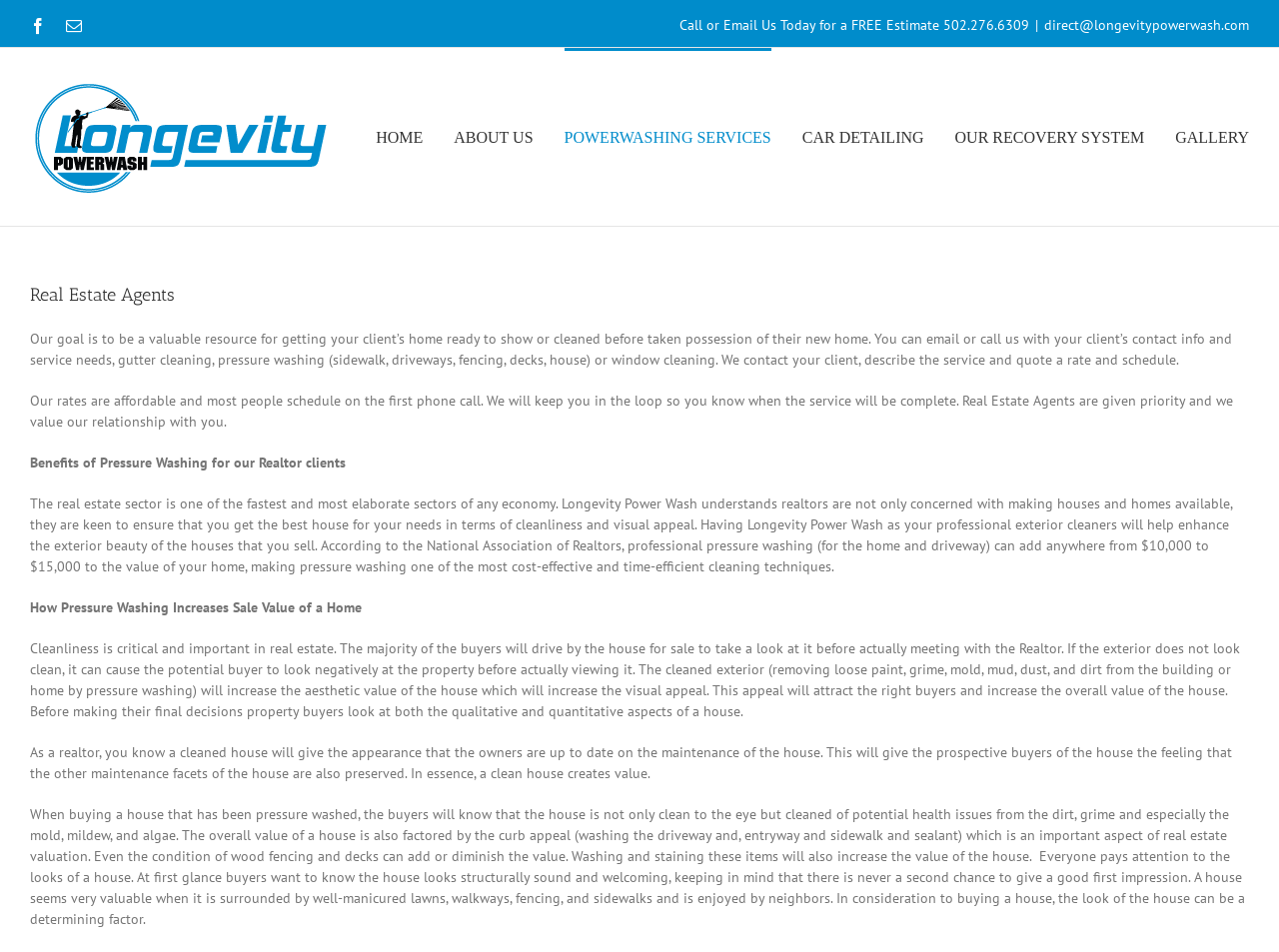Locate the bounding box of the UI element based on this description: "GALLERY". Provide four float numbers between 0 and 1 as [left, top, right, bottom].

[0.919, 0.05, 0.977, 0.236]